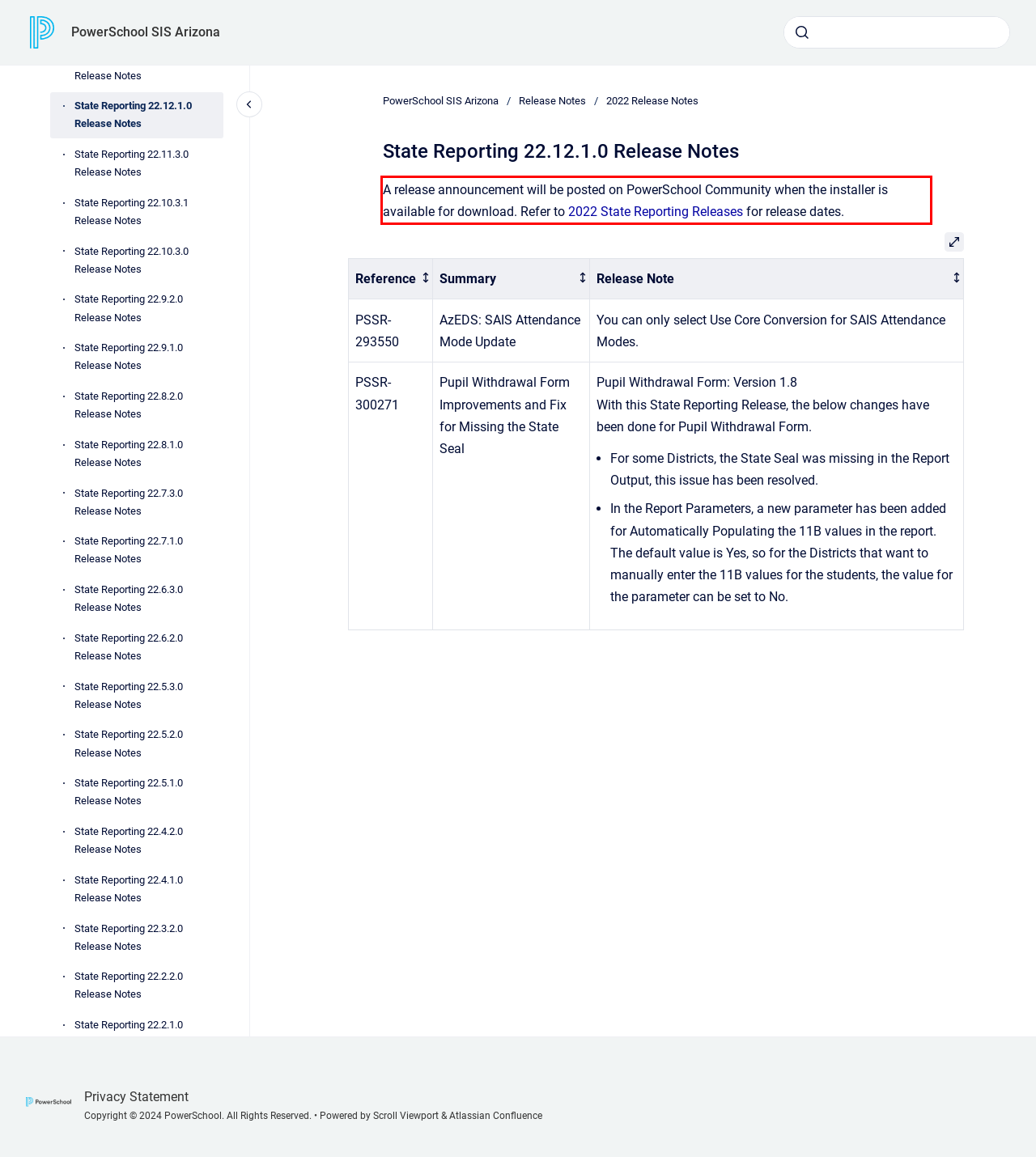From the screenshot of the webpage, locate the red bounding box and extract the text contained within that area.

A release announcement will be posted on PowerSchool Community when the installer is available for download. Refer to 2022 State Reporting Releases for release dates.